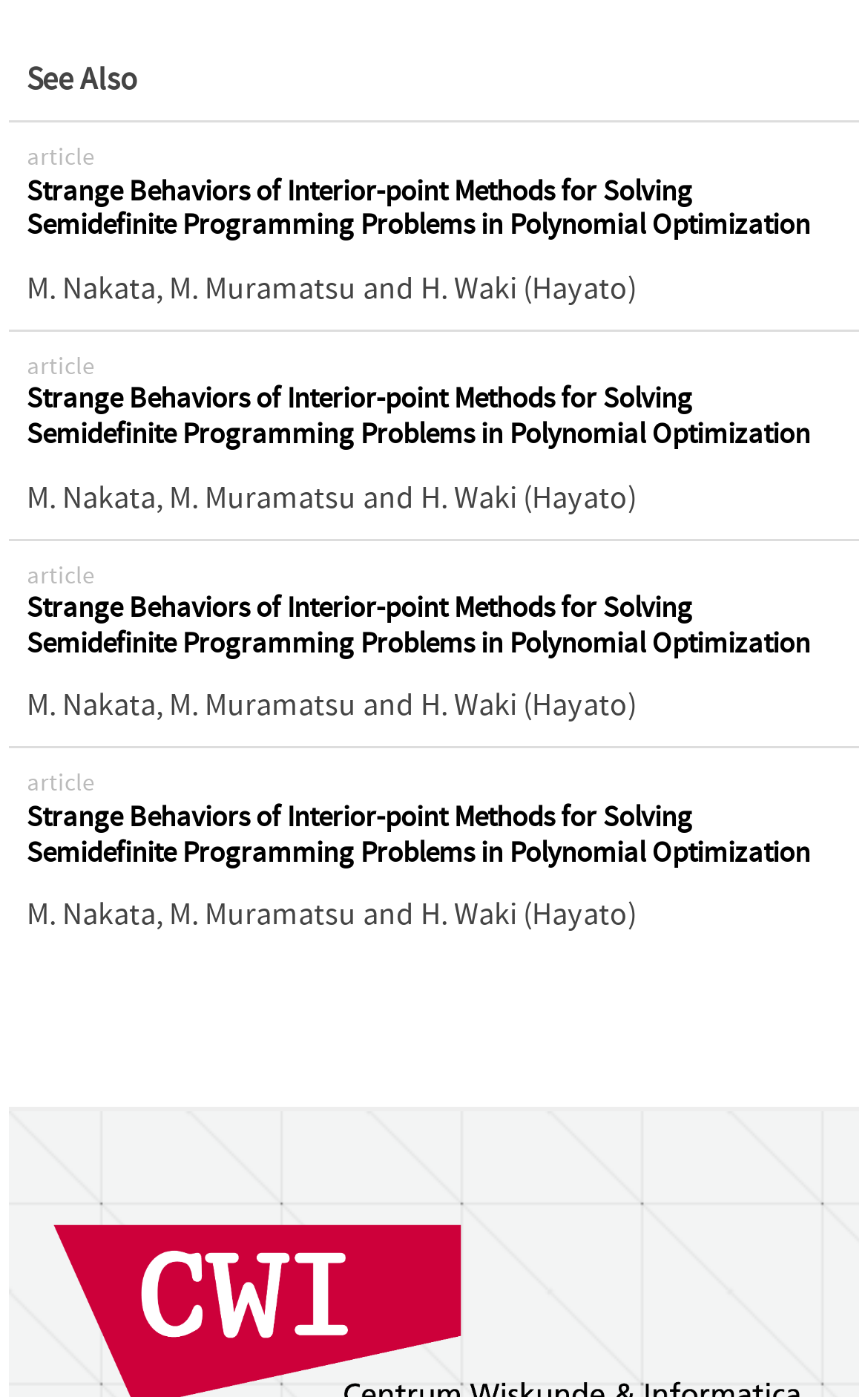Using the elements shown in the image, answer the question comprehensively: How many articles are listed?

I counted the number of gridcell elements with the heading 'article' inside, which are 4.